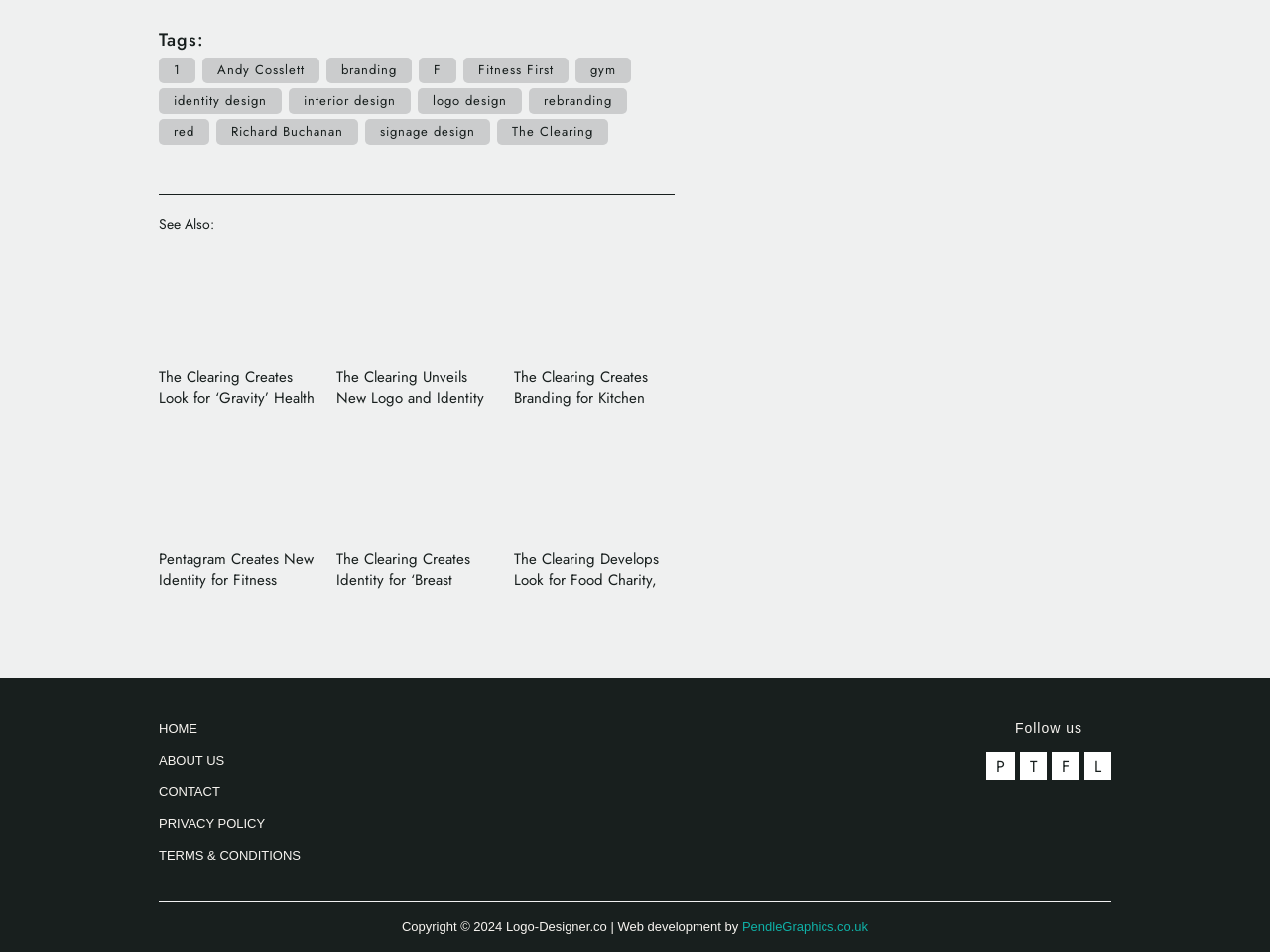Specify the bounding box coordinates of the area to click in order to follow the given instruction: "Follow The Clearing on Pinterest."

[0.803, 0.789, 0.824, 0.82]